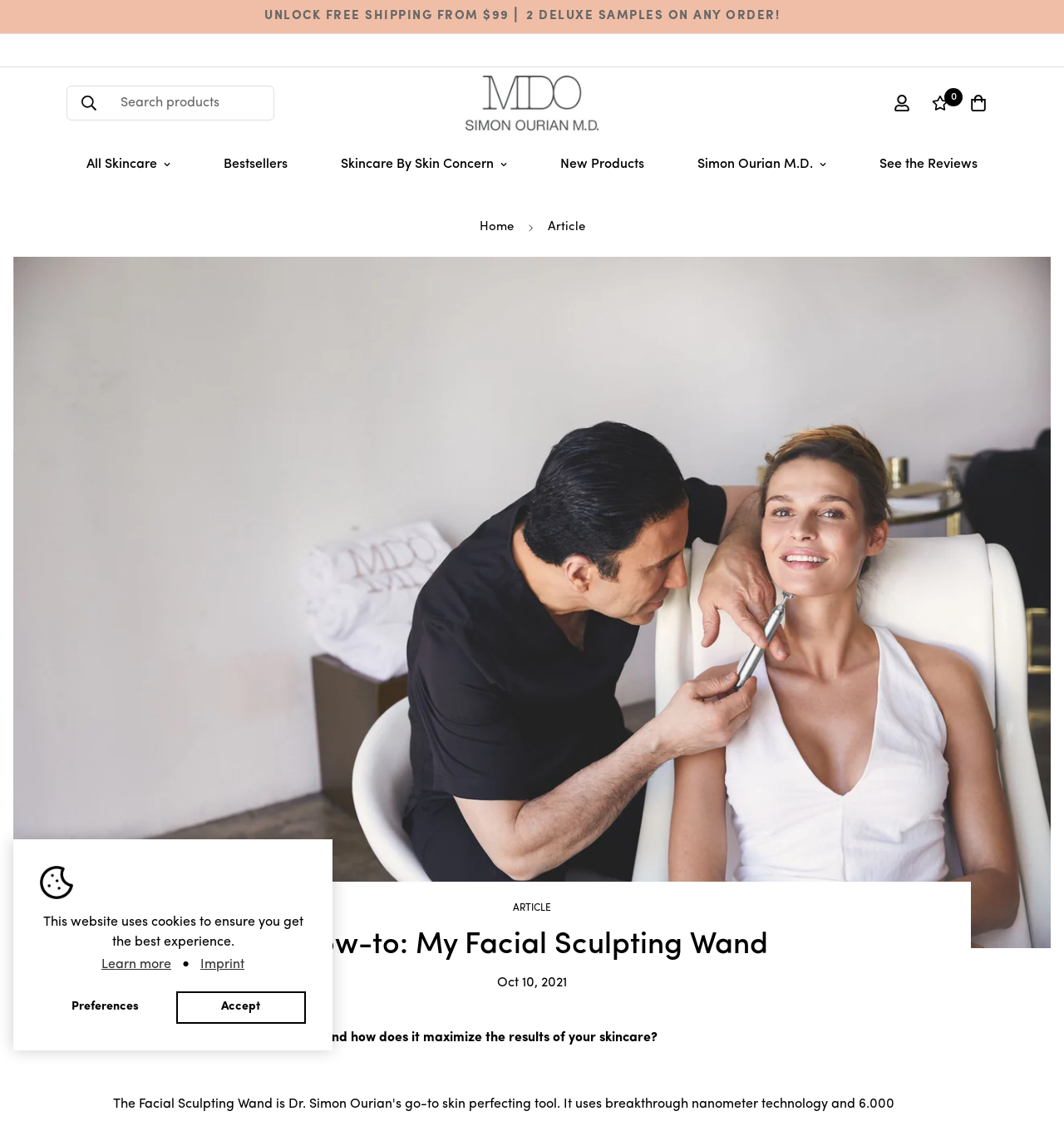Please identify the coordinates of the bounding box for the clickable region that will accomplish this instruction: "Search products".

[0.113, 0.086, 0.206, 0.098]